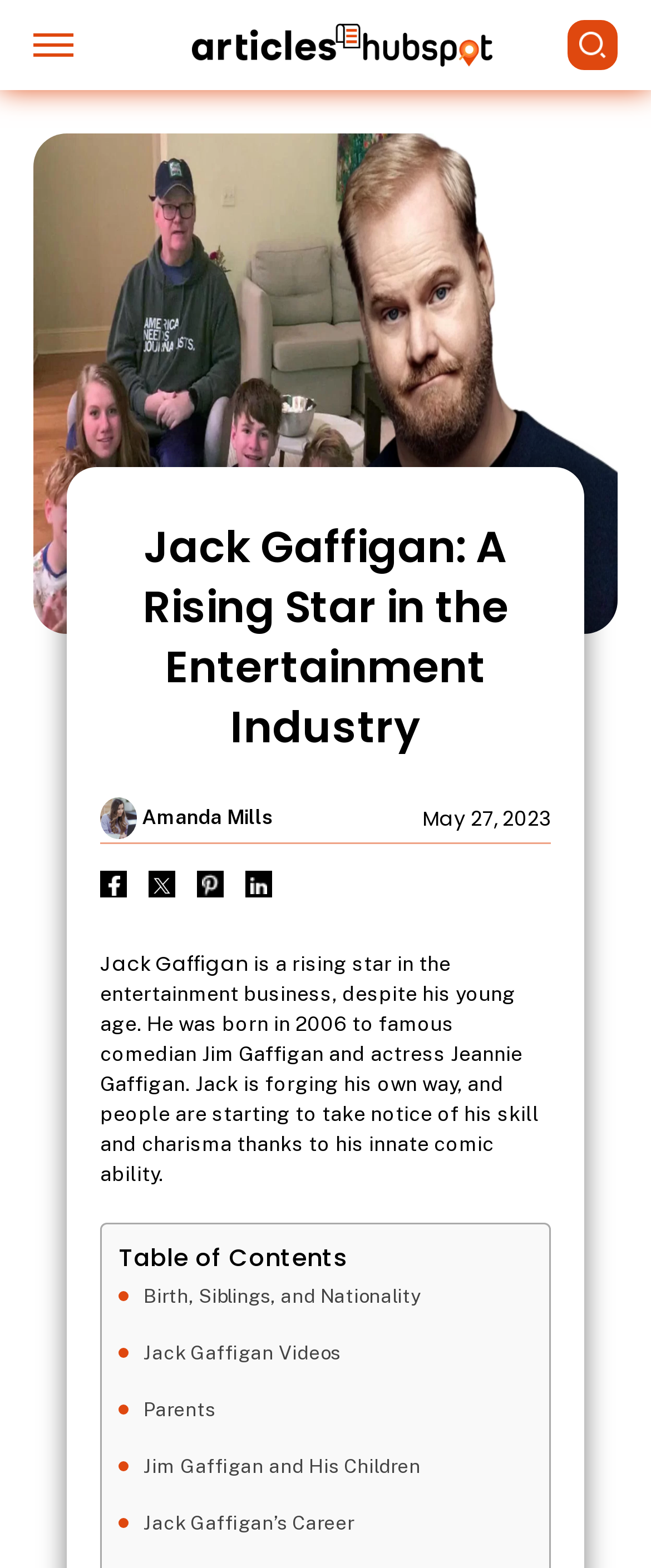Provide the bounding box coordinates of the UI element this sentence describes: "alt="articleshubspot"".

[0.295, 0.015, 0.756, 0.043]